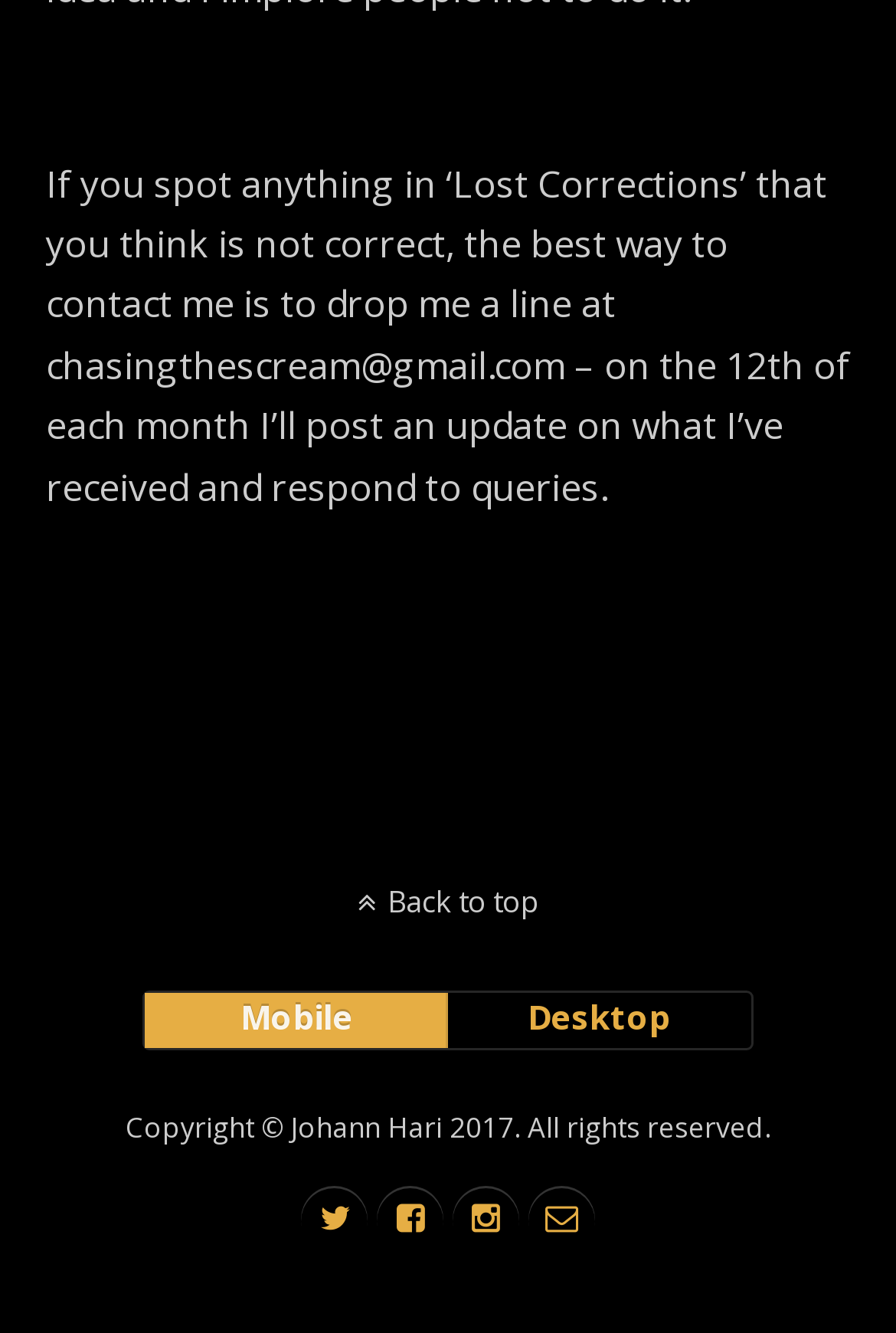Based on the element description "Back to top", predict the bounding box coordinates of the UI element.

[0.0, 0.661, 1.0, 0.692]